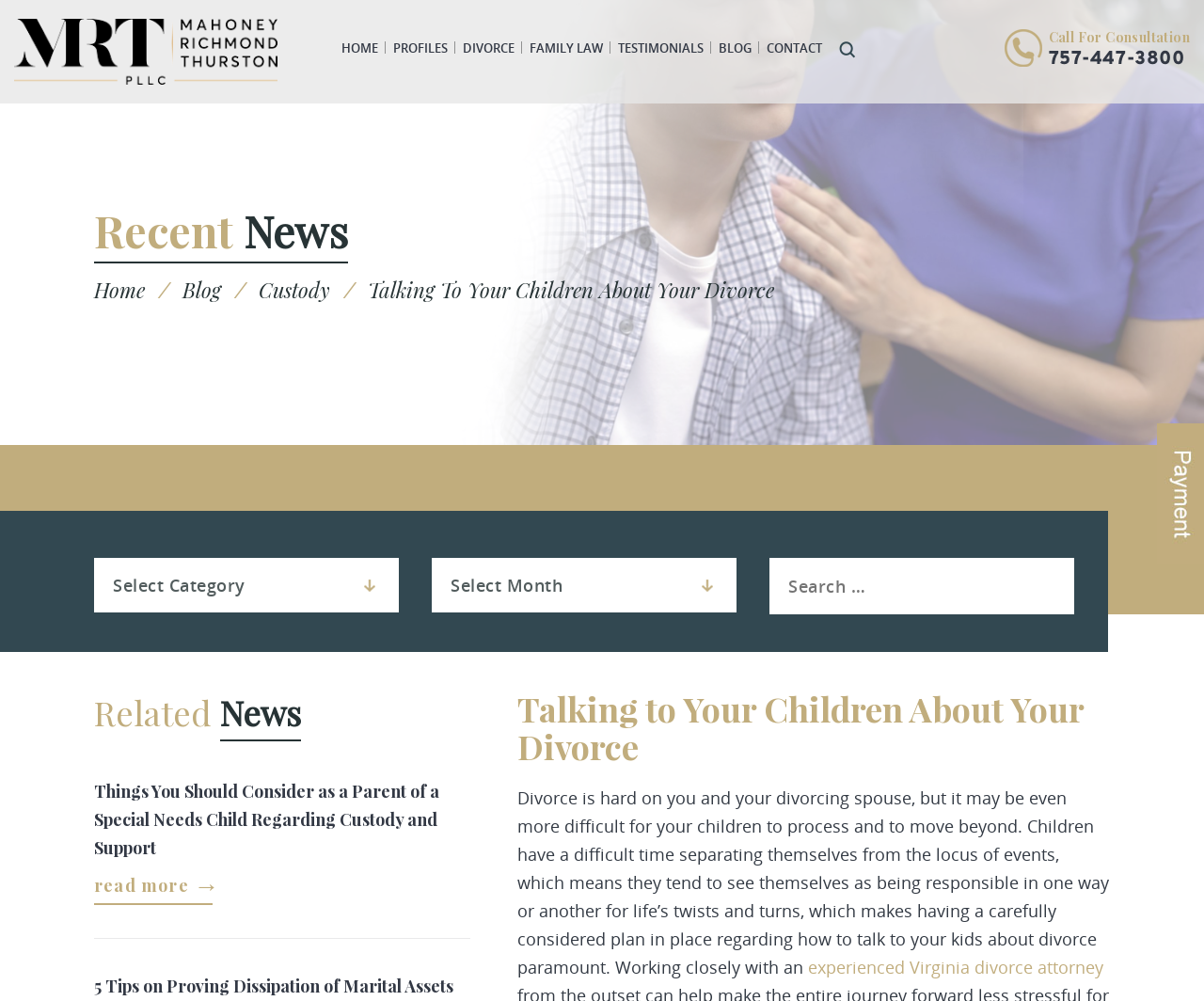Please provide the bounding box coordinates for the element that needs to be clicked to perform the instruction: "Read the 'Custody' article". The coordinates must consist of four float numbers between 0 and 1, formatted as [left, top, right, bottom].

[0.215, 0.275, 0.274, 0.304]